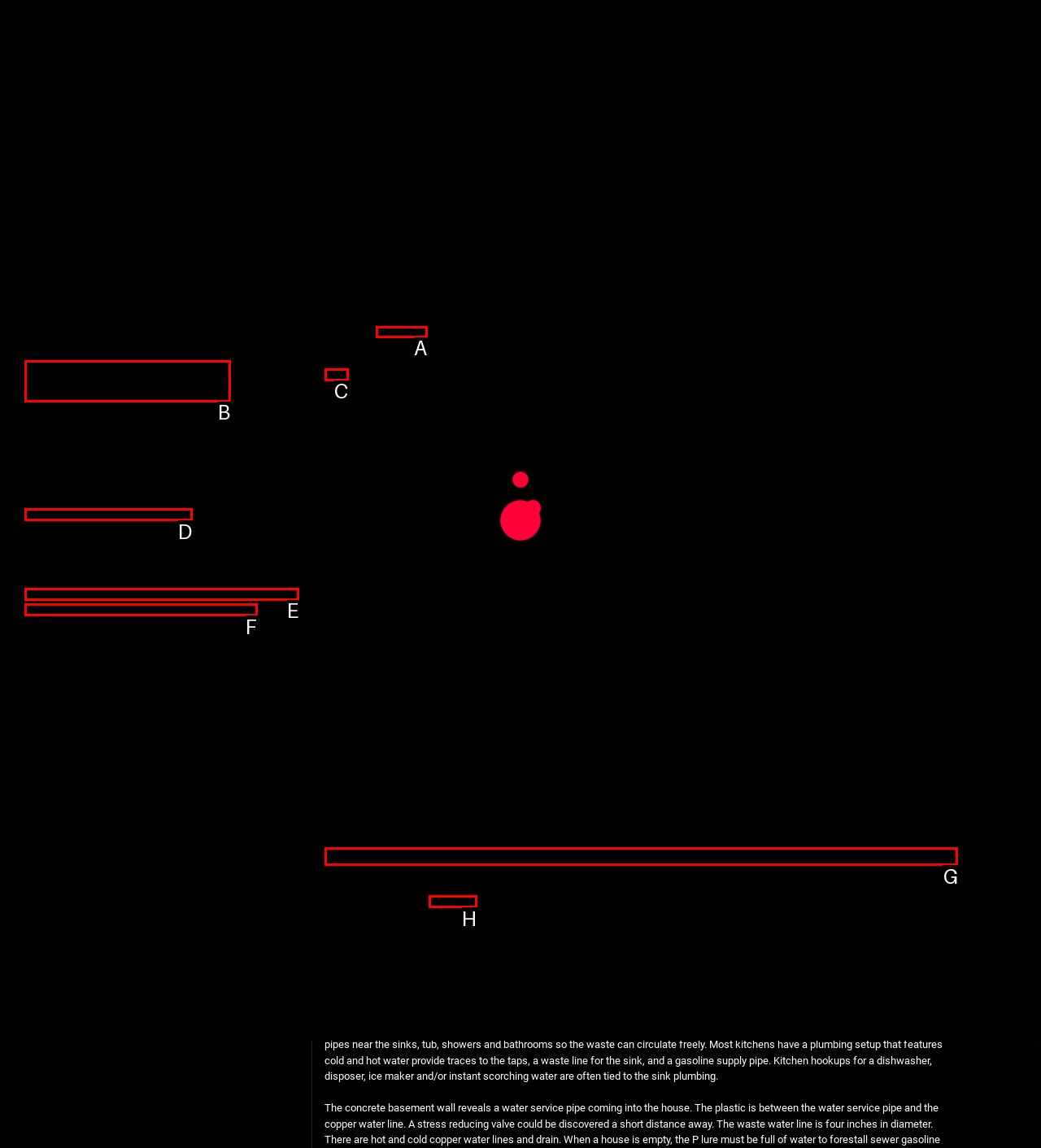Tell me the letter of the UI element I should click to accomplish the task: Read the 'Cast Iron And Galvanized Metal Pipes' section based on the choices provided in the screenshot.

G